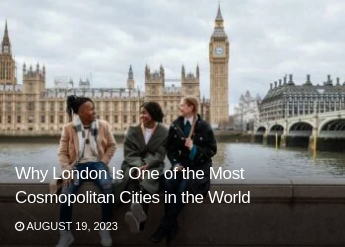What is the title of the article?
Craft a detailed and extensive response to the question.

The caption highlights the article's title, 'Why London Is One of the Most Cosmopolitan Cities in the World', alongside the publication date of August 19, 2023, inviting readers to explore the diverse cultural landscape and allure of this historic metropolis.